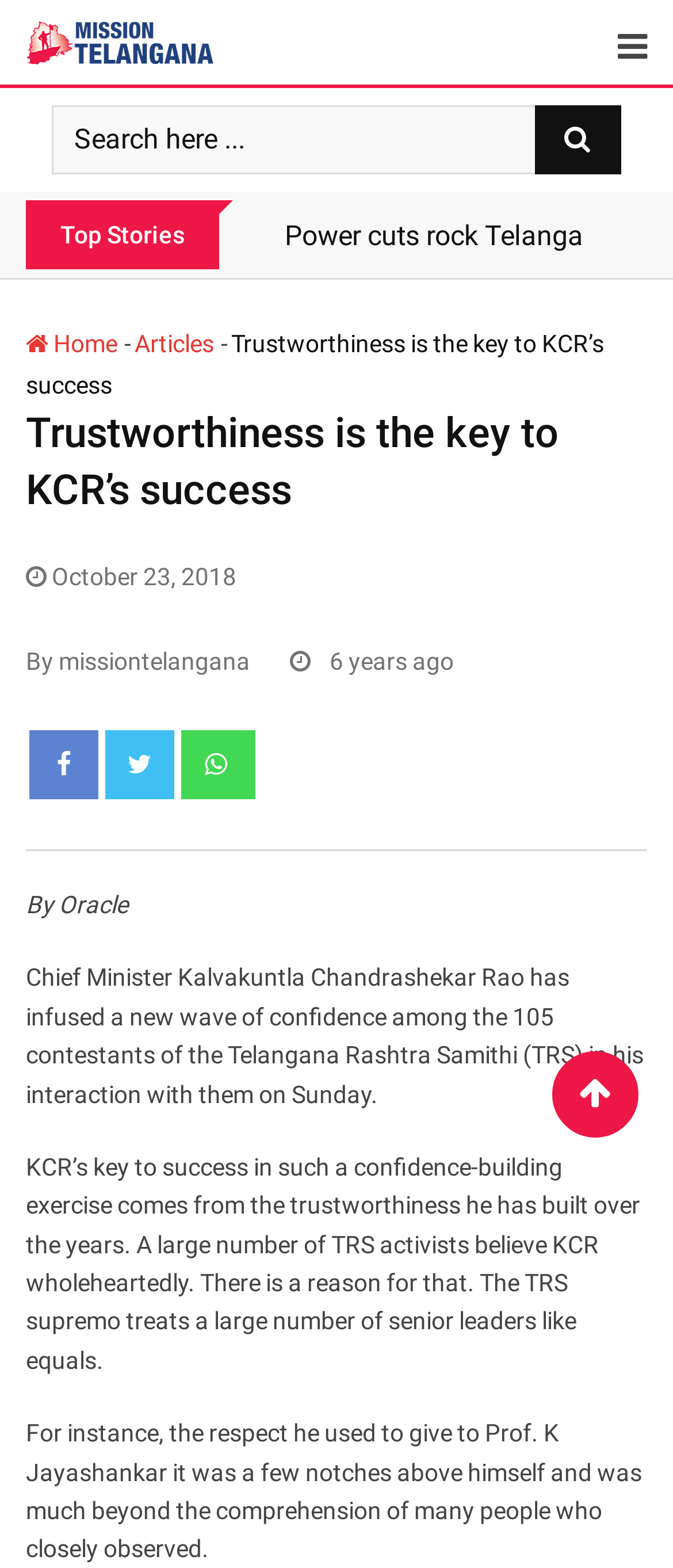When was the article published? Based on the image, give a response in one word or a short phrase.

October 23, 2018